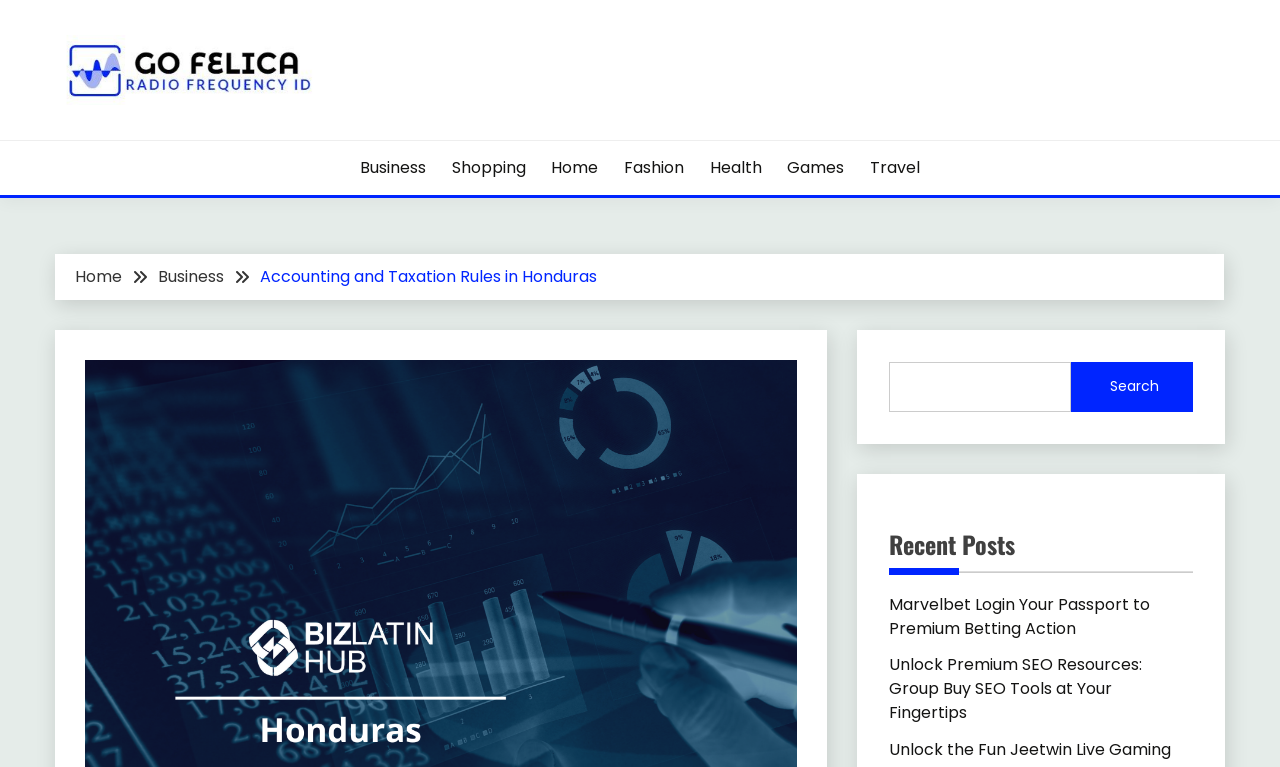Determine the bounding box coordinates of the clickable region to carry out the instruction: "click Go Felica".

[0.043, 0.046, 0.248, 0.137]